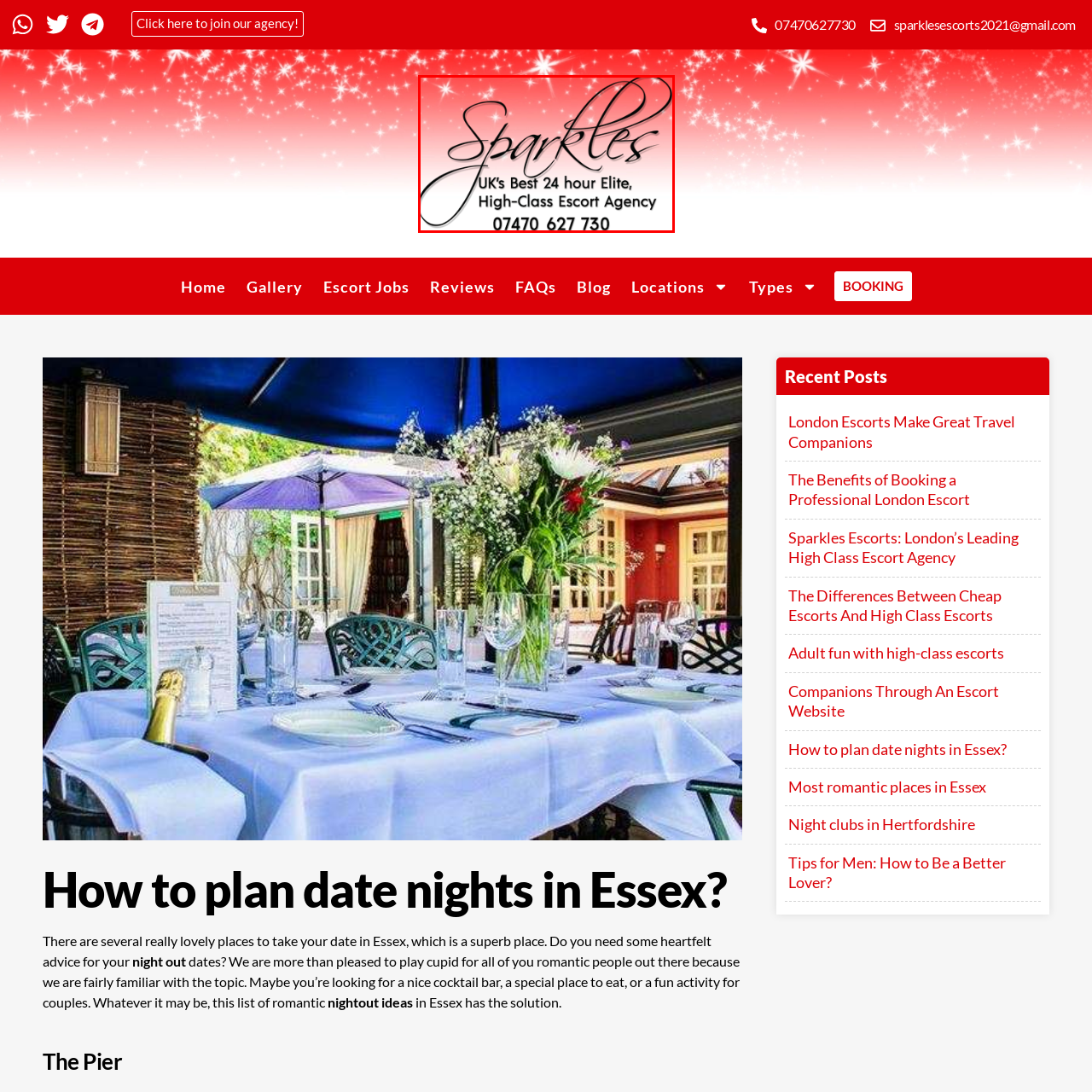Check the image highlighted by the red rectangle and provide a single word or phrase for the question:
What is the phone number of the agency?

07470 627 730